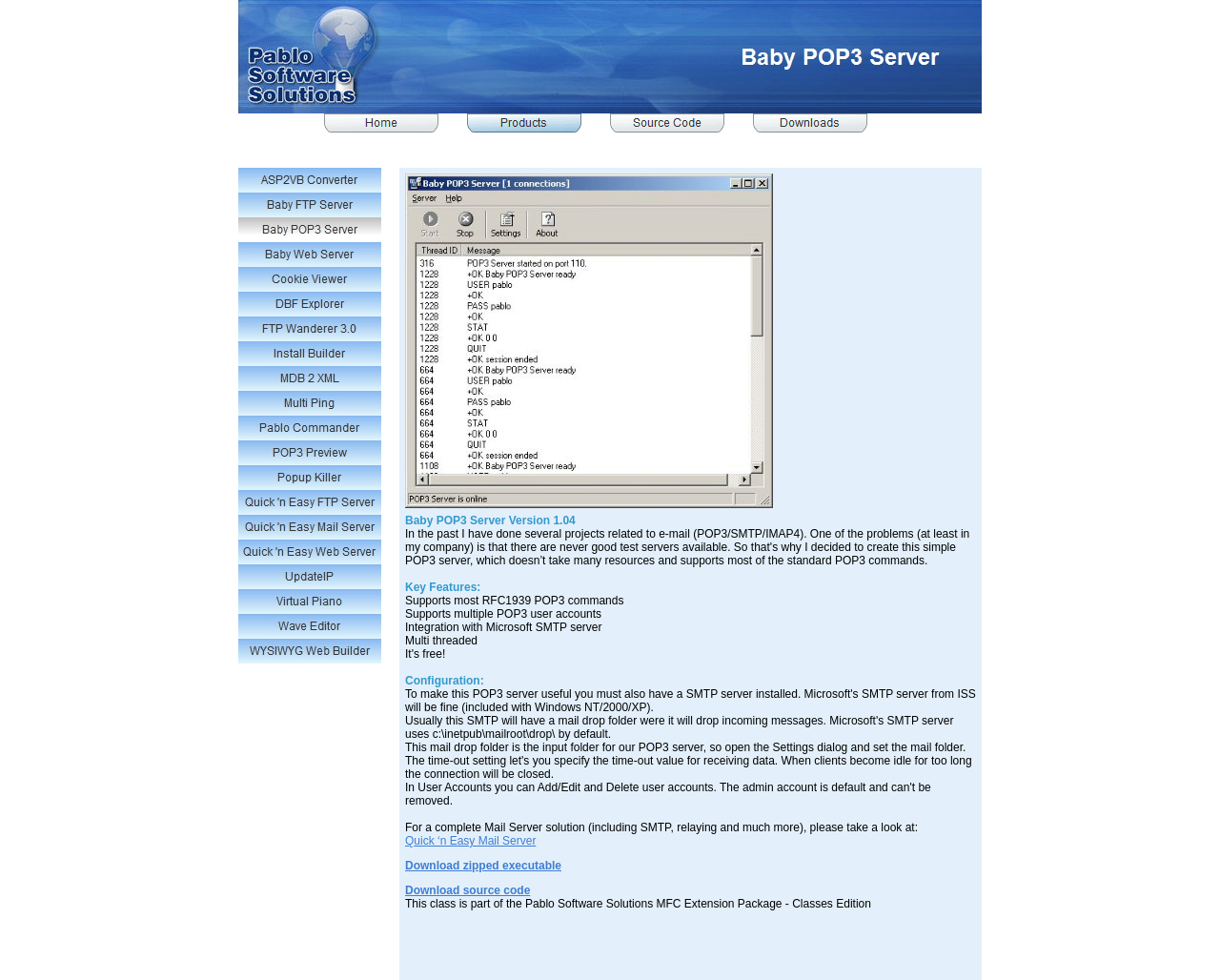Could you please study the image and provide a detailed answer to the question:
How many products are listed on the webpage?

The products are listed in a table with 12 rows, each row containing a product name and a link. By counting the number of rows, we can determine that there are 12 products listed on the webpage.